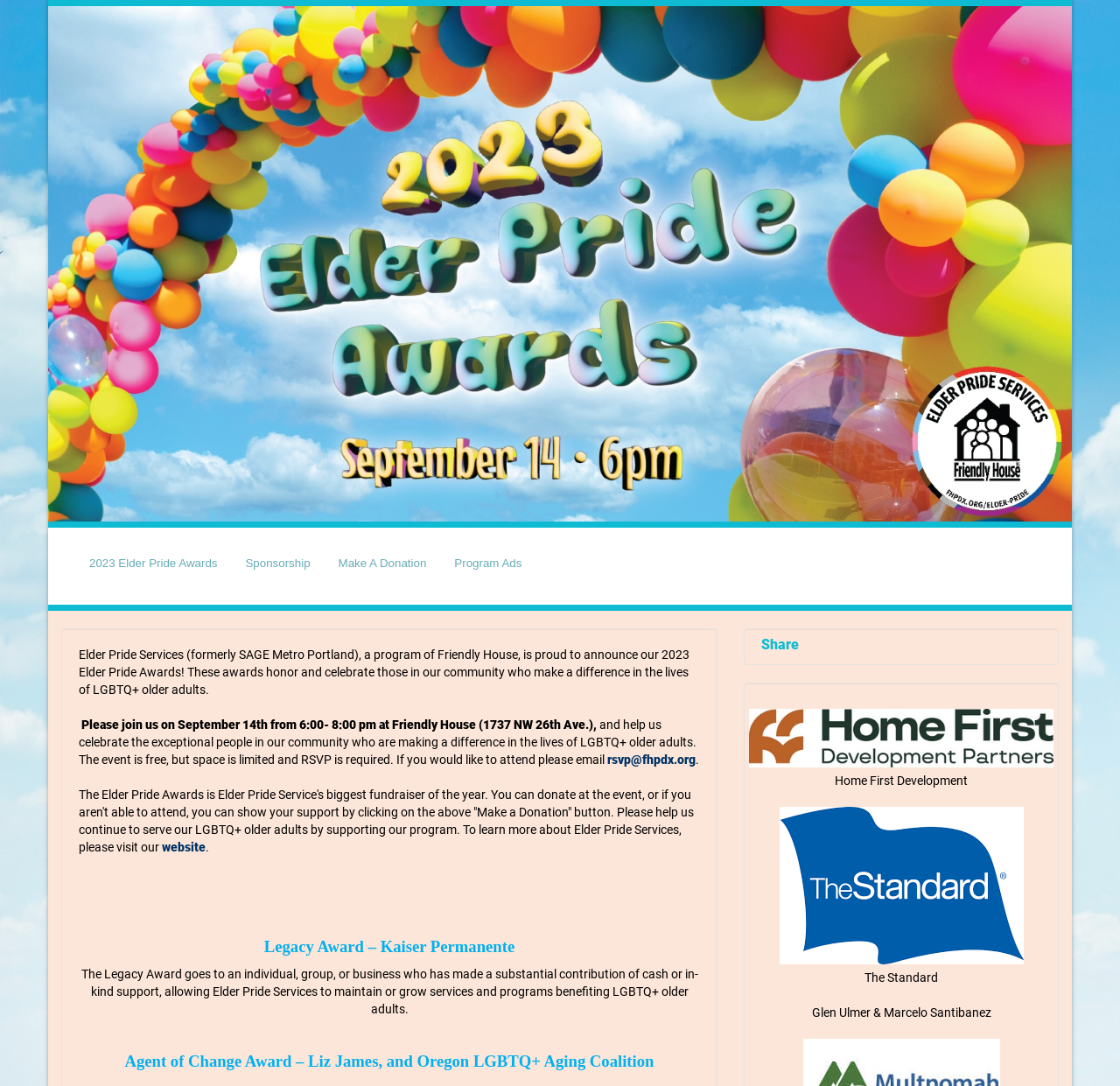Locate the bounding box coordinates of the element that should be clicked to execute the following instruction: "View the 2023 Elder Pride Awards page".

[0.07, 0.493, 0.204, 0.544]